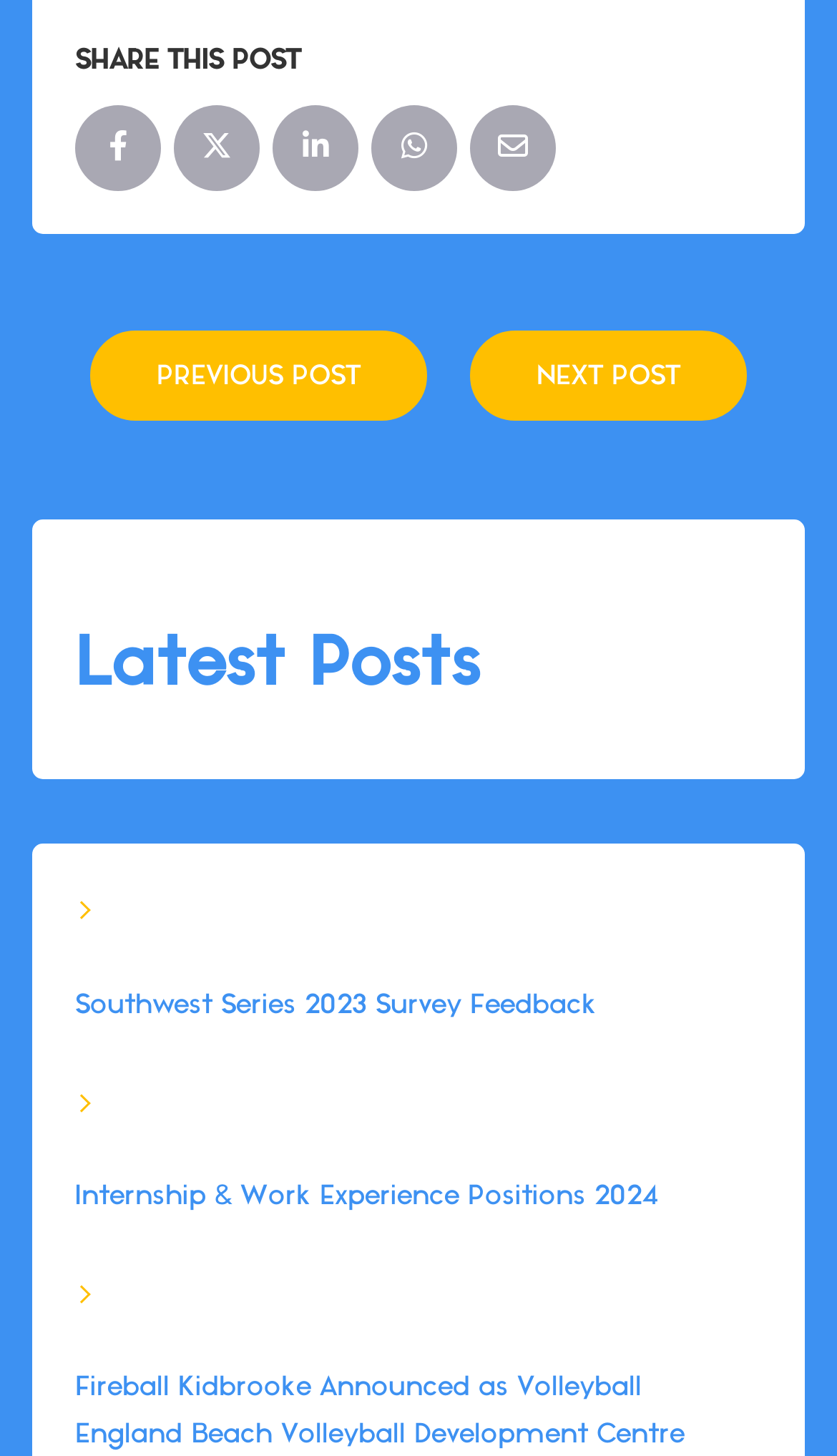Please provide the bounding box coordinates in the format (top-left x, top-left y, bottom-right x, bottom-right y). Remember, all values are floating point numbers between 0 and 1. What is the bounding box coordinate of the region described as: Southwest Series 2023 Survey Feedback

[0.09, 0.681, 0.713, 0.698]